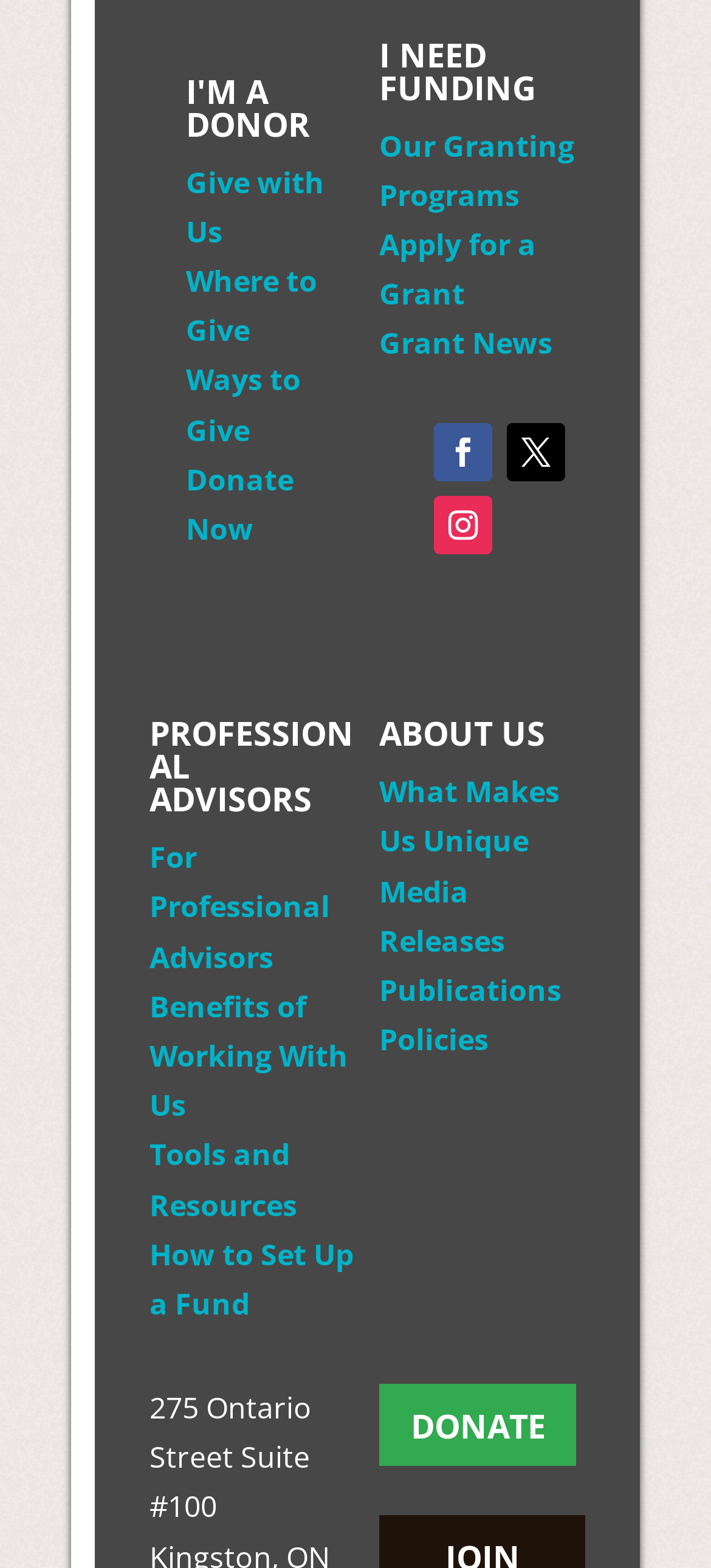Determine the bounding box for the described HTML element: "Our Granting Programs". Ensure the coordinates are four float numbers between 0 and 1 in the format [left, top, right, bottom].

[0.533, 0.08, 0.808, 0.137]